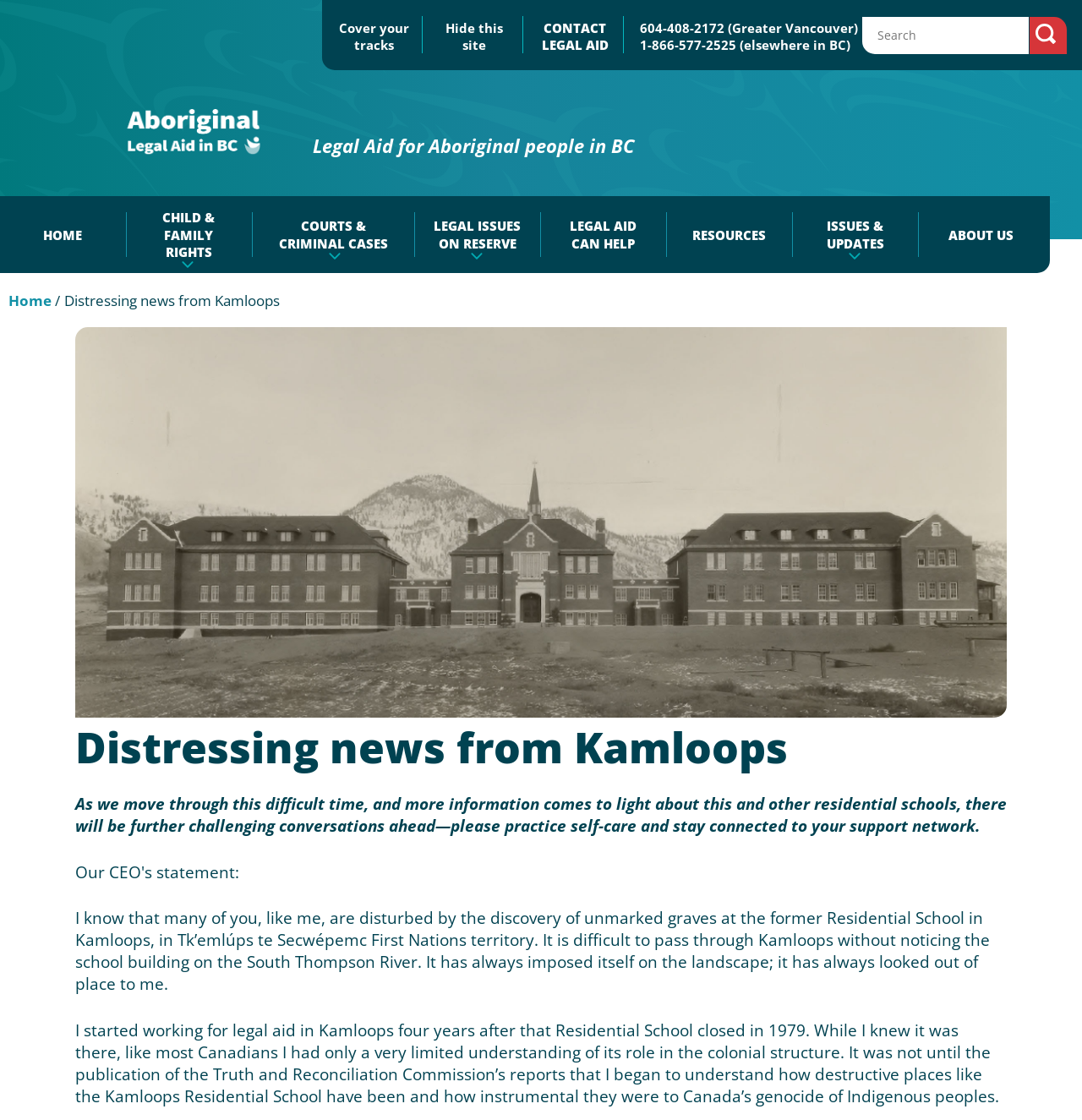Find the bounding box coordinates of the element you need to click on to perform this action: 'Contact Legal Aid'. The coordinates should be represented by four float values between 0 and 1, in the format [left, top, right, bottom].

[0.498, 0.017, 0.564, 0.047]